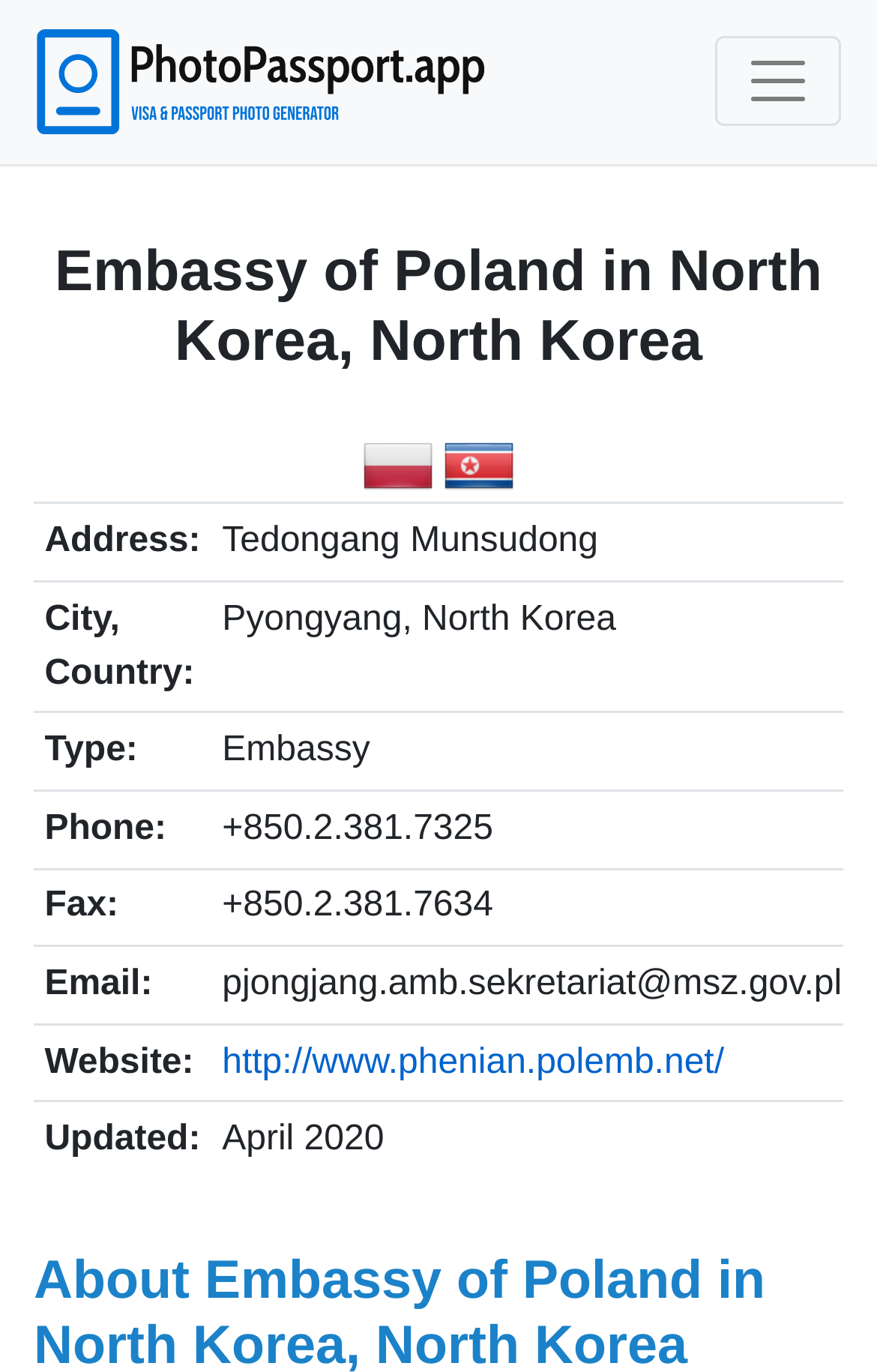Bounding box coordinates are given in the format (top-left x, top-left y, bottom-right x, bottom-right y). All values should be floating point numbers between 0 and 1. Provide the bounding box coordinate for the UI element described as: http://www.phenian.polemb.net/

[0.253, 0.76, 0.826, 0.788]